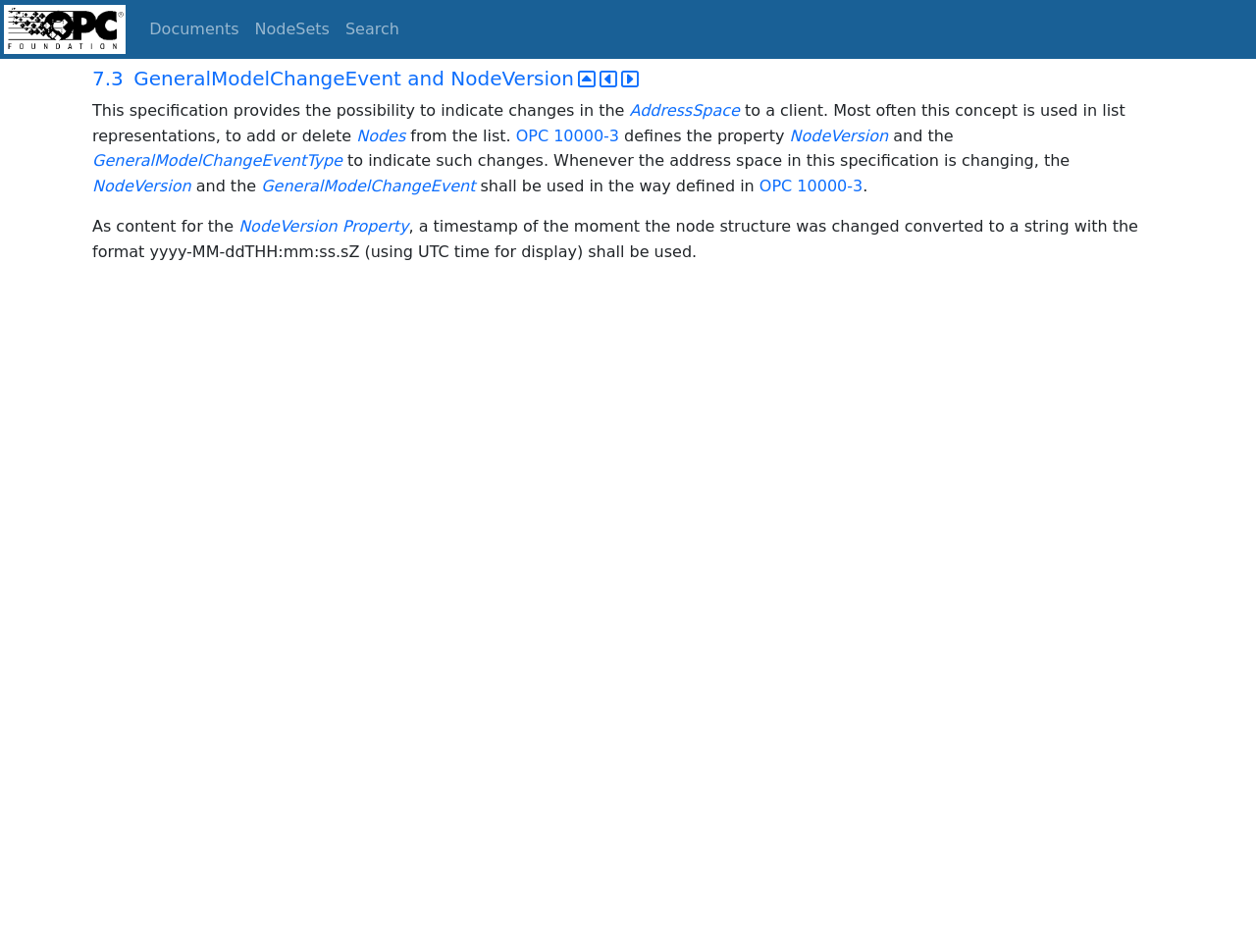Locate the bounding box coordinates of the clickable area needed to fulfill the instruction: "Search for something".

[0.269, 0.009, 0.324, 0.052]